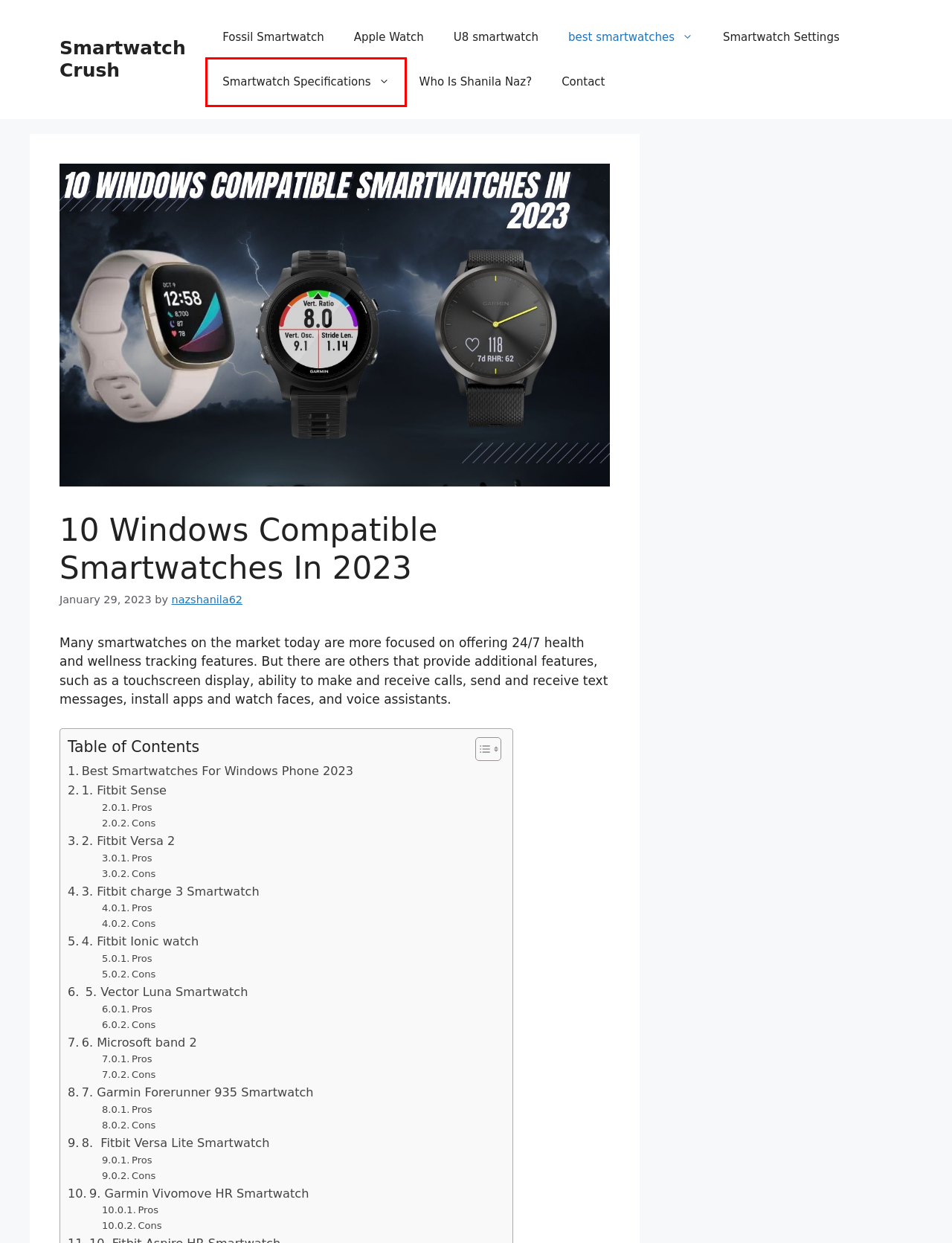Given a screenshot of a webpage with a red bounding box, please pick the webpage description that best fits the new webpage after clicking the element inside the bounding box. Here are the candidates:
A. Smartwatch Crush - Smartwatch Information That You Need!
B. Fossil Smartwatch Archives - Smartwatch Crush
C. U8 smartwatch Archives - Smartwatch Crush
D. Who Is Shanila Naz? - Smartwatch Crush
E. Smartwatch Specifications Archives - Smartwatch Crush
F. Apple Watch Archives - Smartwatch Crush
G. nazshanila62, Author at Smartwatch Crush
H. best smartwatches Archives - Smartwatch Crush

E